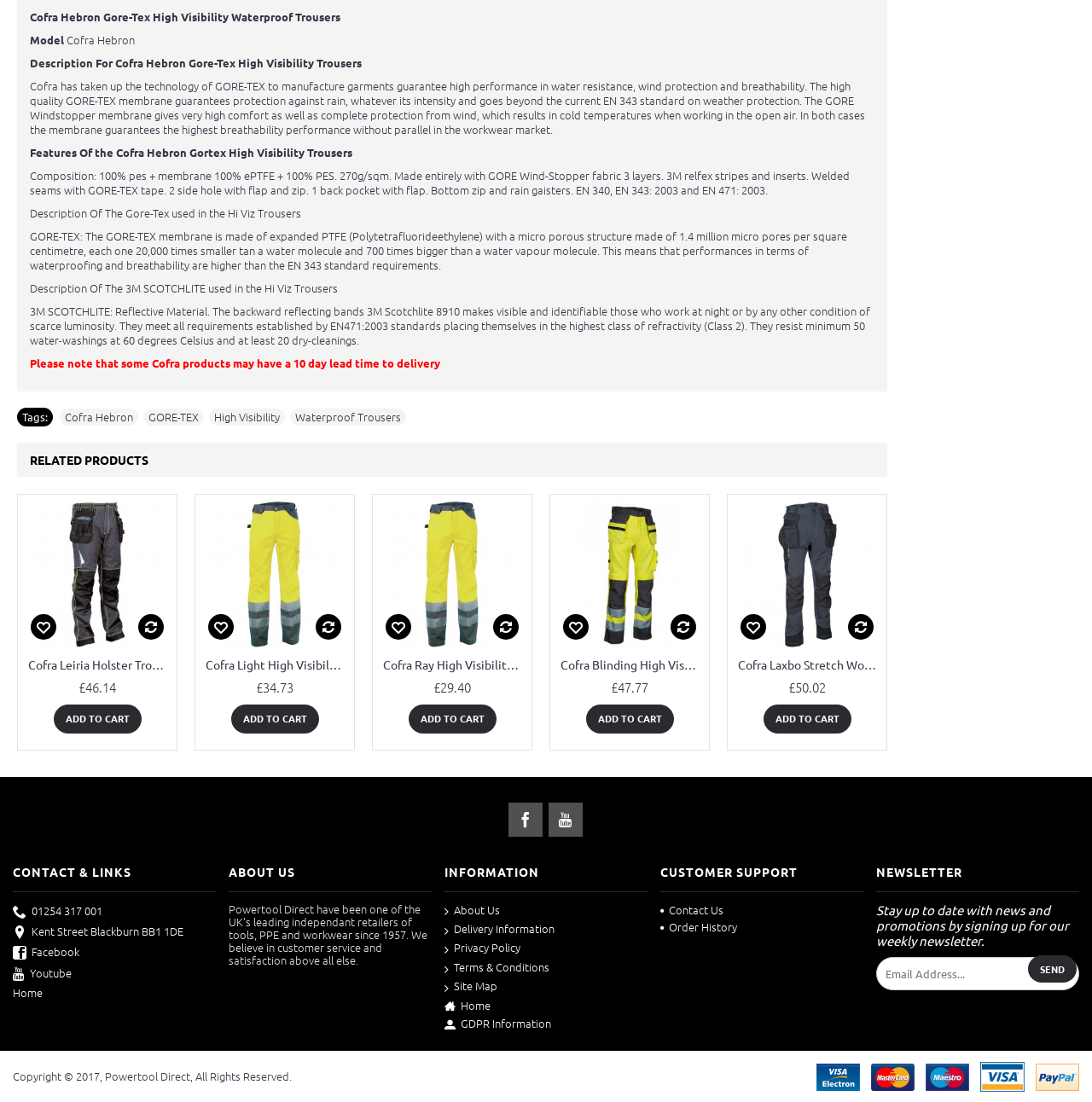Determine the bounding box coordinates for the area that should be clicked to carry out the following instruction: "Contact the website administrator".

[0.605, 0.819, 0.791, 0.833]